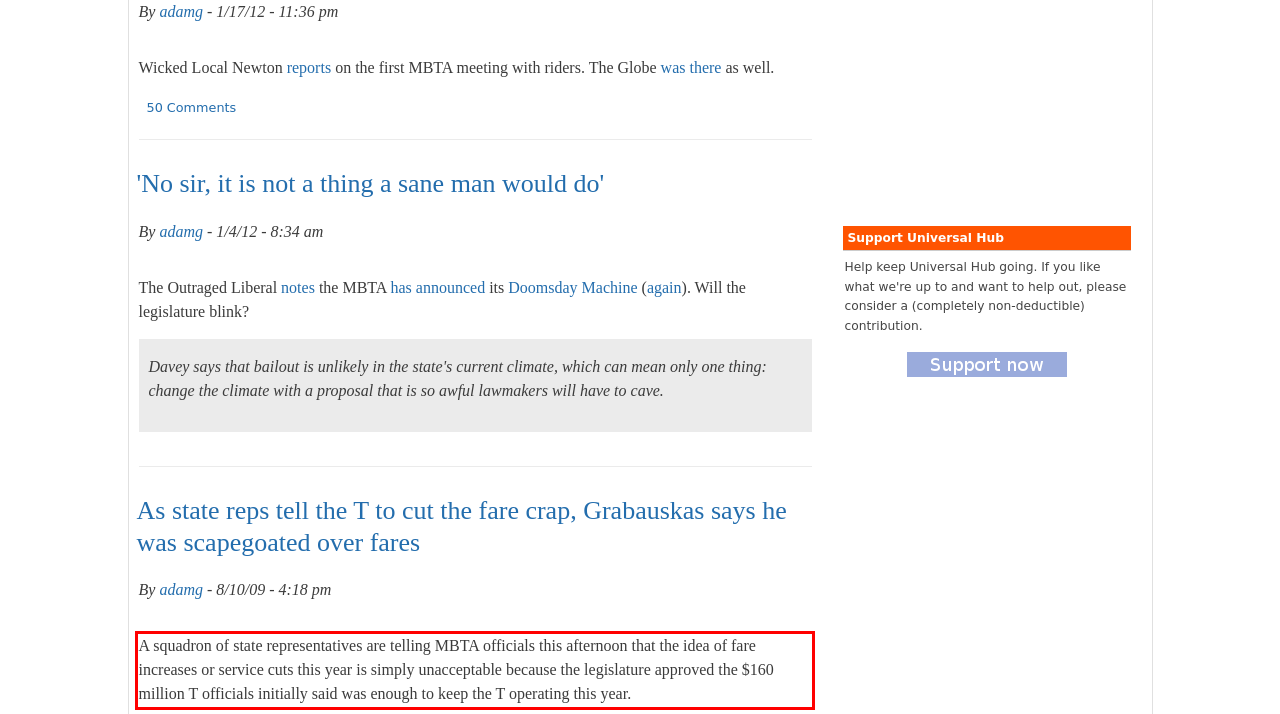Locate the red bounding box in the provided webpage screenshot and use OCR to determine the text content inside it.

A squadron of state representatives are telling MBTA officials this afternoon that the idea of fare increases or service cuts this year is simply unacceptable because the legislature approved the $160 million T officials initially said was enough to keep the T operating this year.